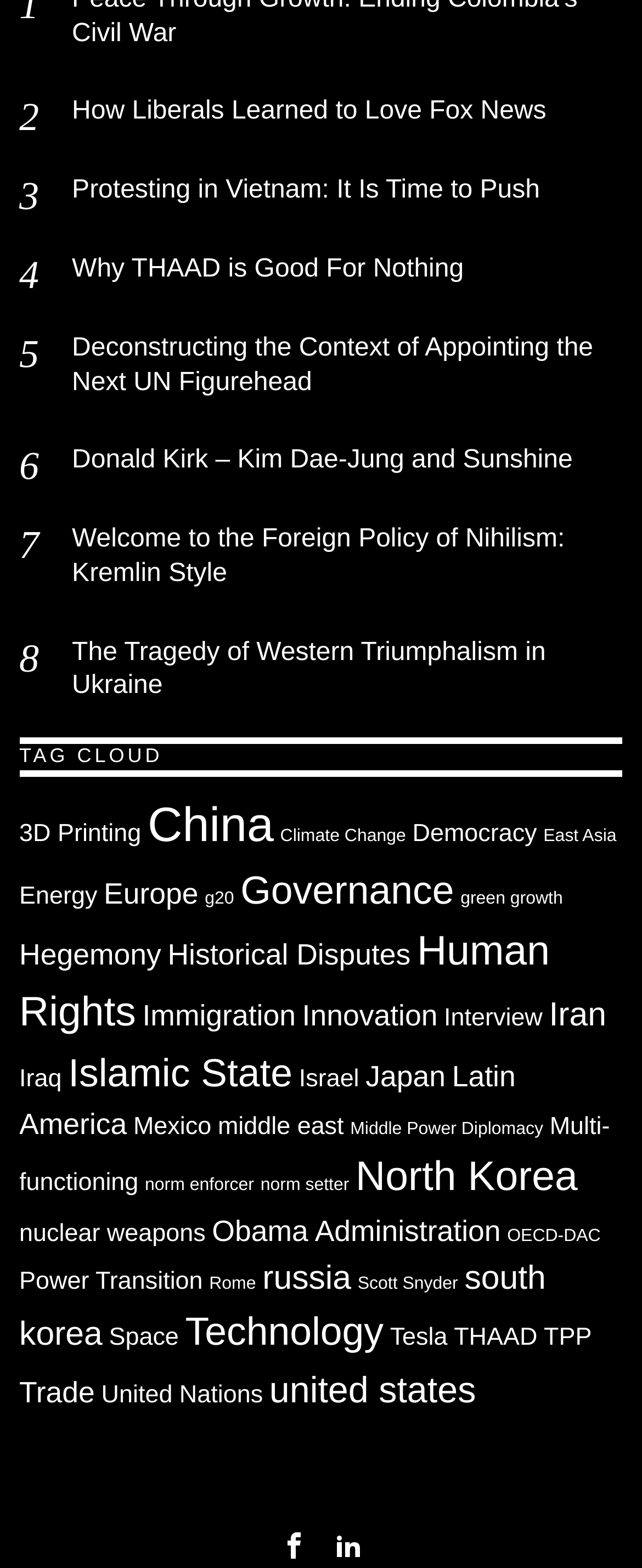Indicate the bounding box coordinates of the element that must be clicked to execute the instruction: "Click on the link 'How Liberals Learned to Love Fox News'". The coordinates should be given as four float numbers between 0 and 1, i.e., [left, top, right, bottom].

[0.112, 0.061, 0.97, 0.083]